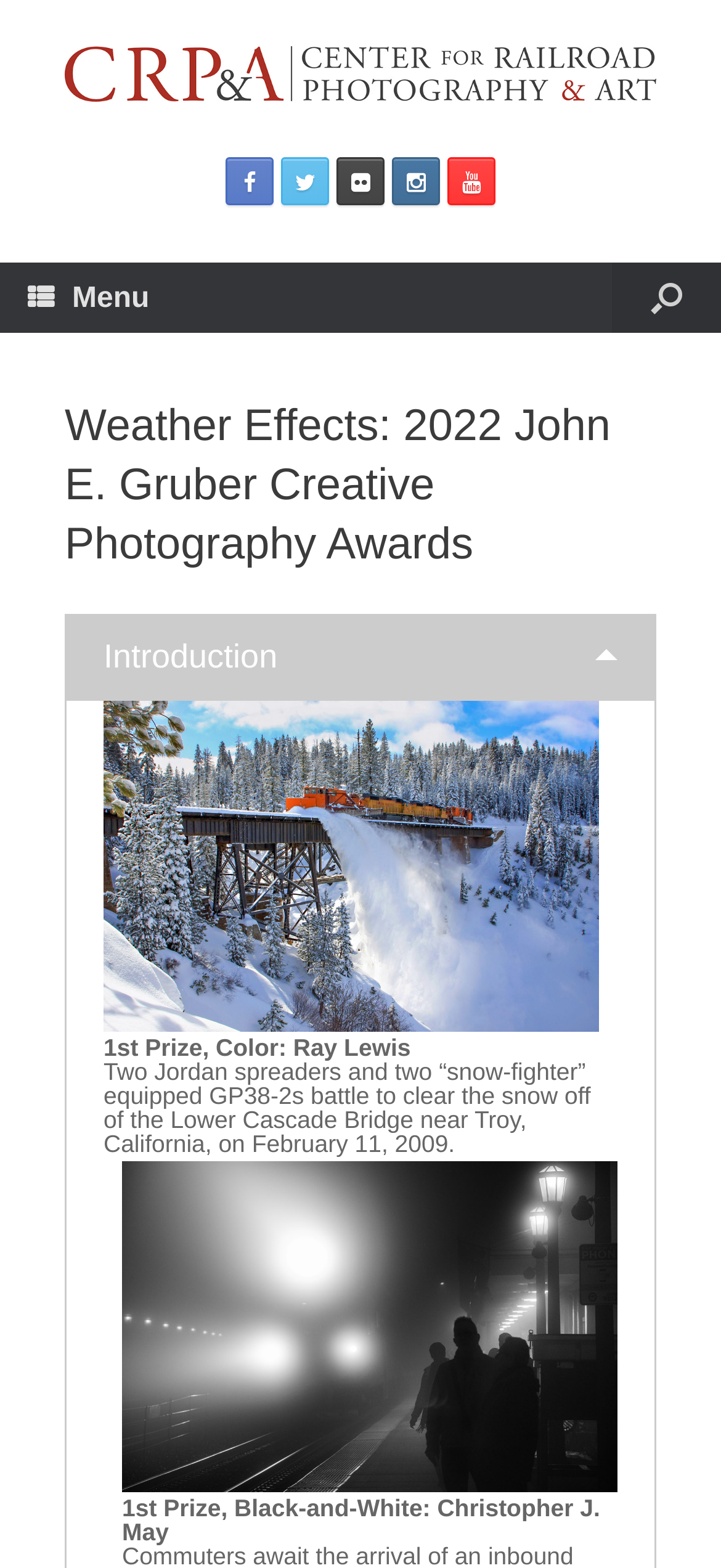Provide the bounding box coordinates for the area that should be clicked to complete the instruction: "View the introduction".

[0.09, 0.392, 0.91, 0.447]